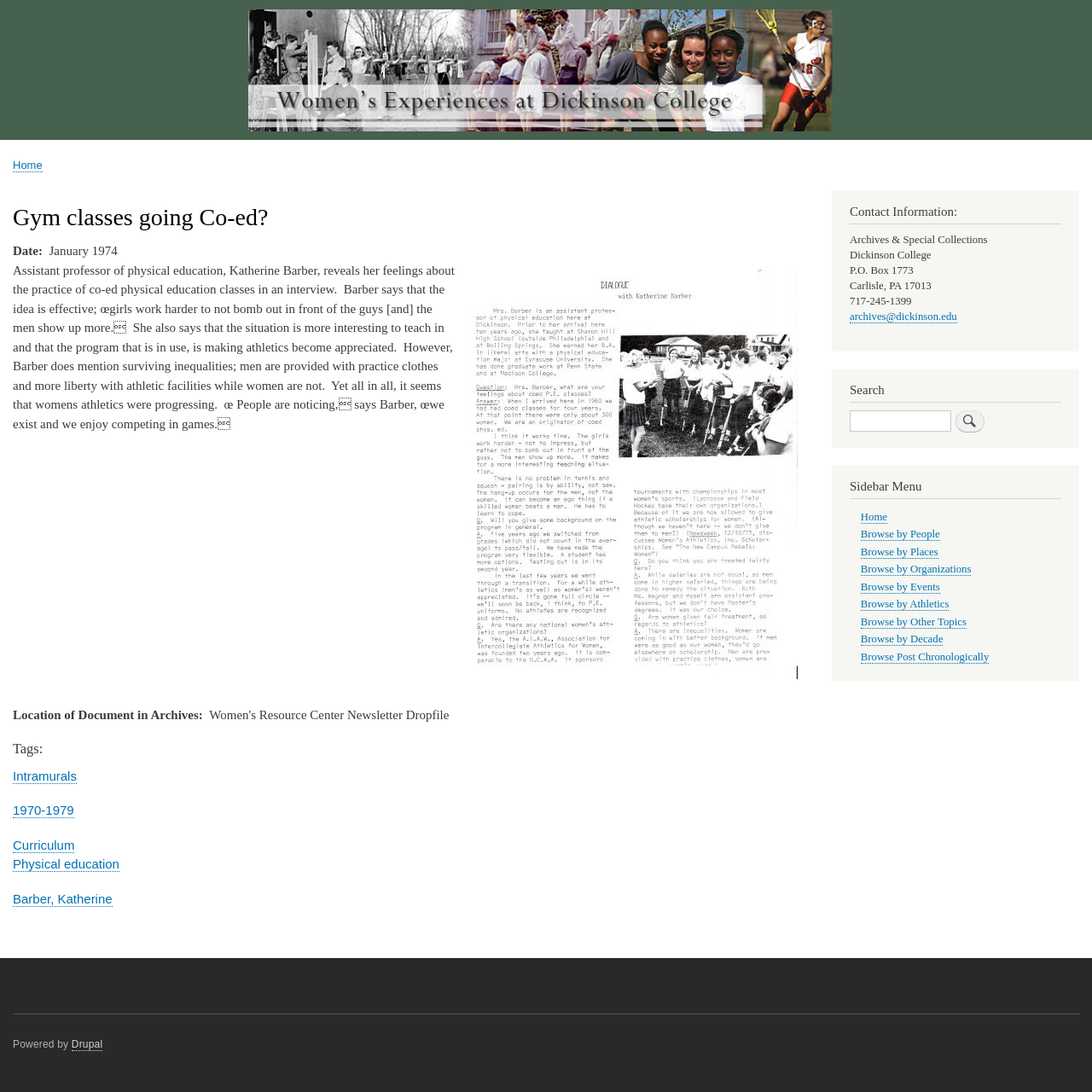What is the location of the document in the archives?
Relying on the image, give a concise answer in one word or a brief phrase.

Not specified